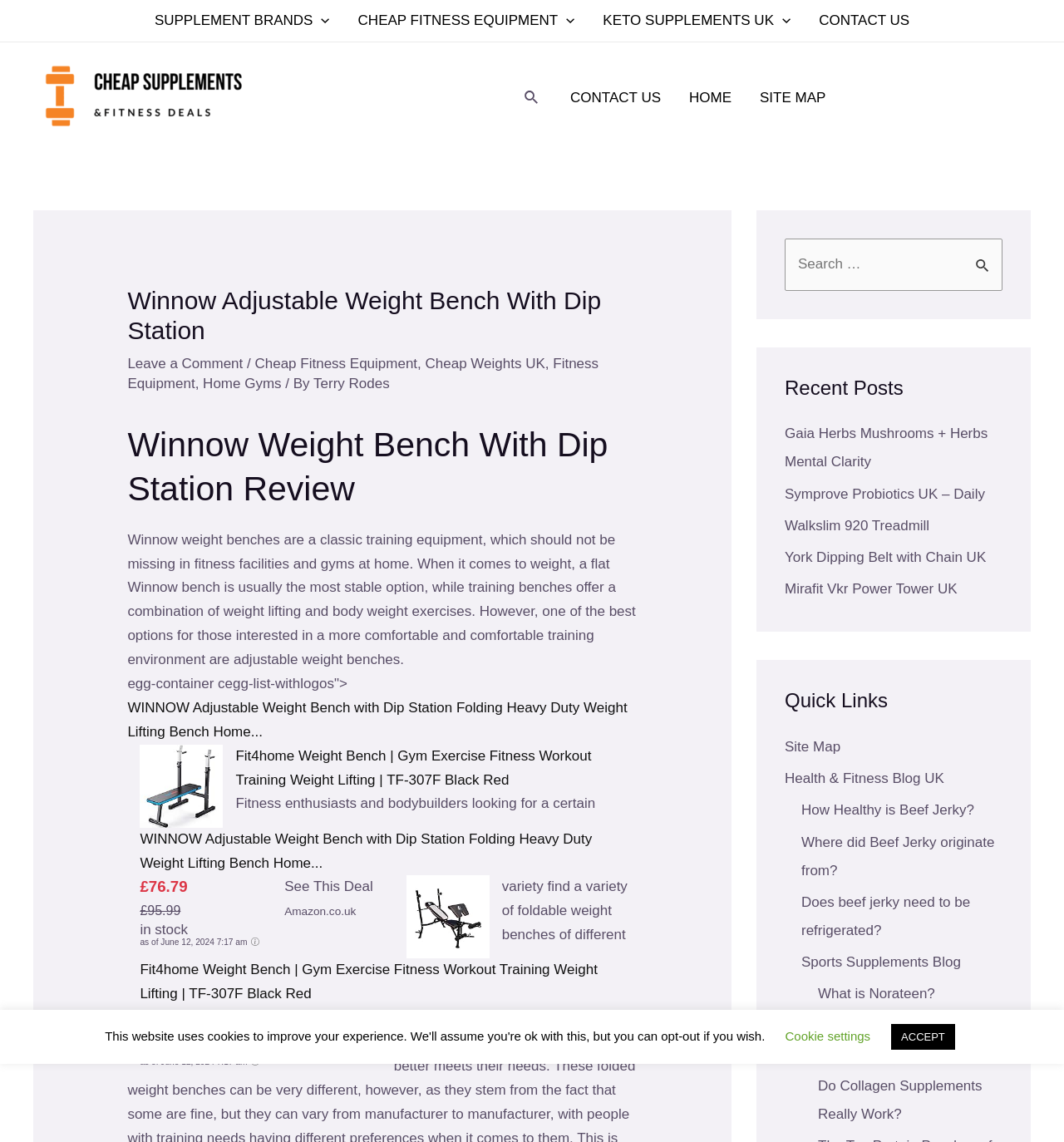Look at the image and write a detailed answer to the question: 
What is the category of the recent posts section on this webpage?

The recent posts section on the webpage lists several articles related to health and fitness, including Gaia Herbs Mushrooms, Symprove Probiotics, and Walkslim 920 Treadmill, indicating that the category of the section is health and fitness.